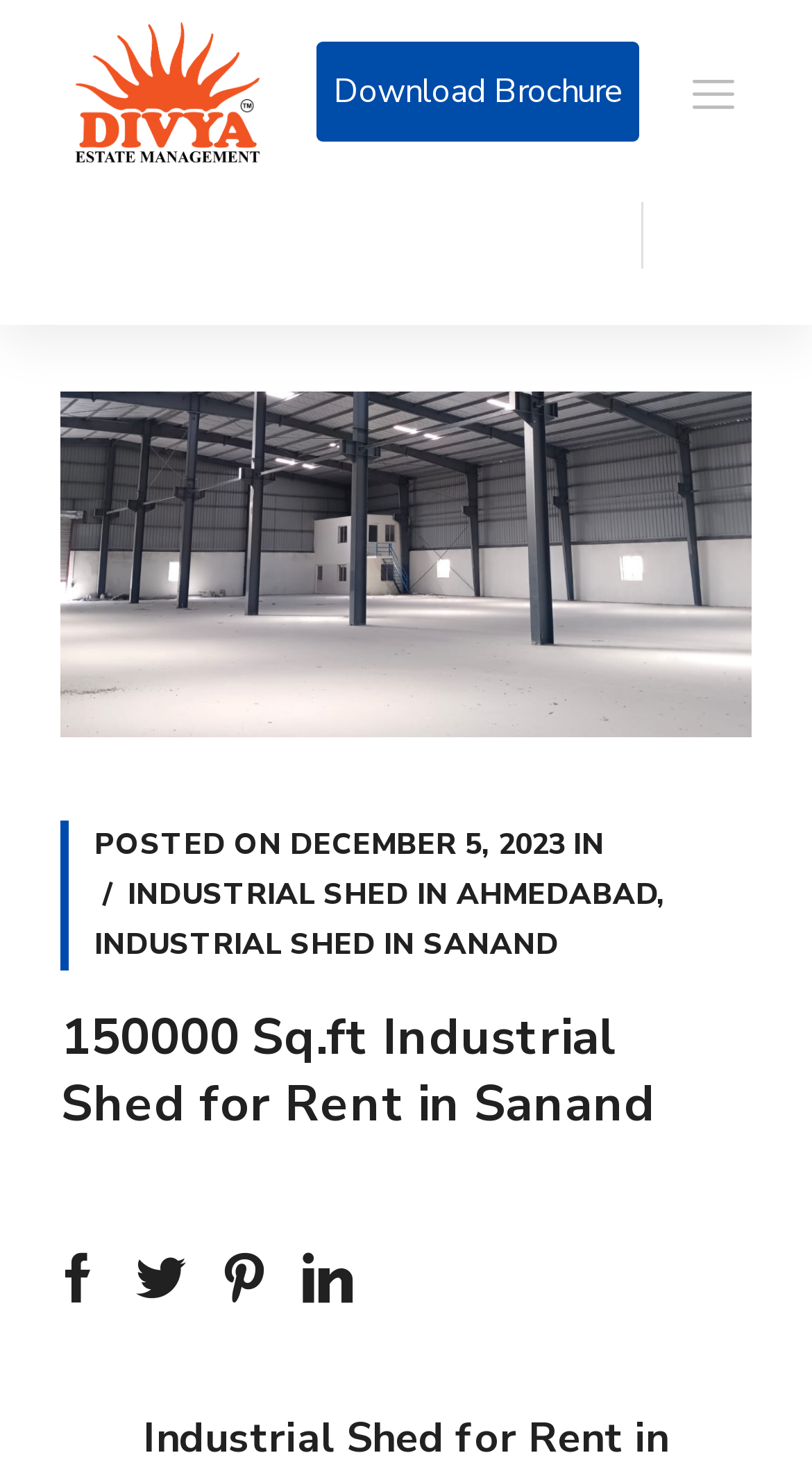Find the bounding box coordinates of the clickable area that will achieve the following instruction: "View industrial shed in Ahmedabad".

[0.157, 0.598, 0.808, 0.625]